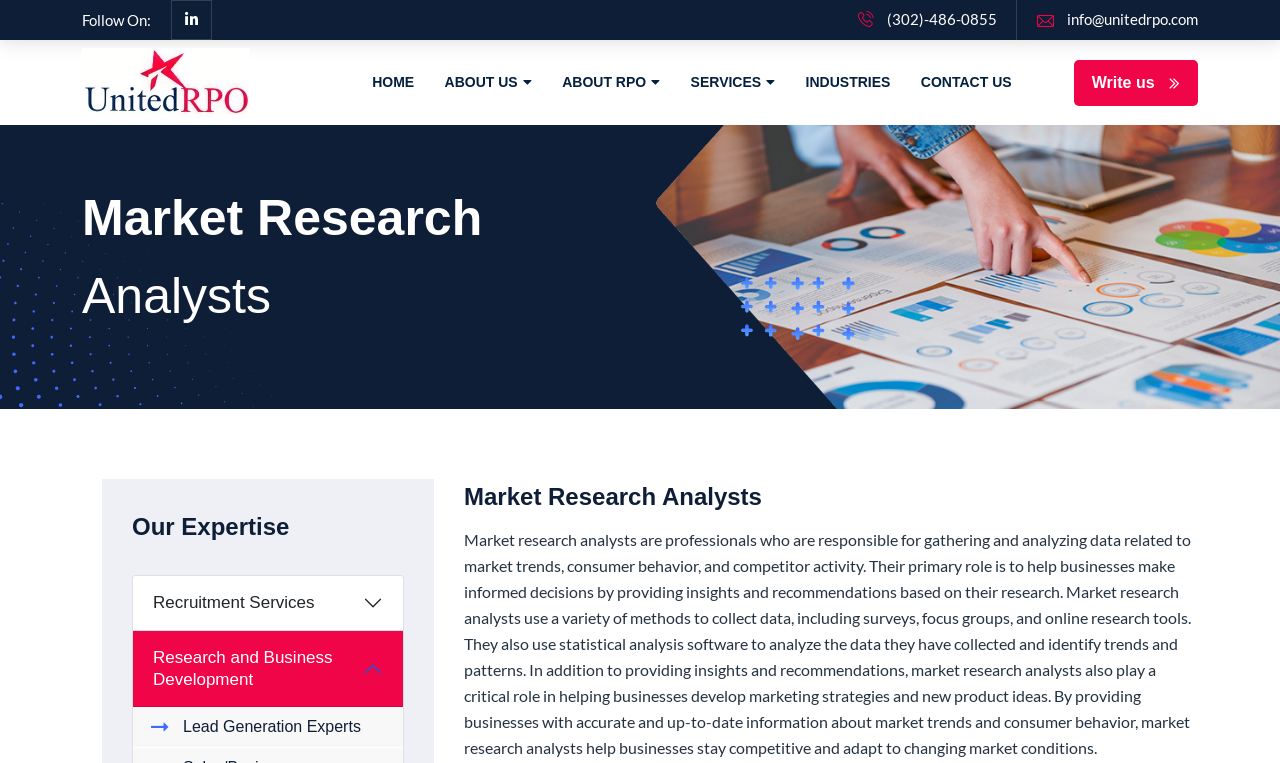With reference to the image, please provide a detailed answer to the following question: How many links are there in the top navigation menu?

I counted the number of link elements in the top navigation menu by looking at the elements with y1 coordinates around 0.06. I found 6 links: 'HOME', 'ABOUT US', 'ABOUT RPO', 'SERVICES', 'INDUSTRIES', and 'CONTACT US'.